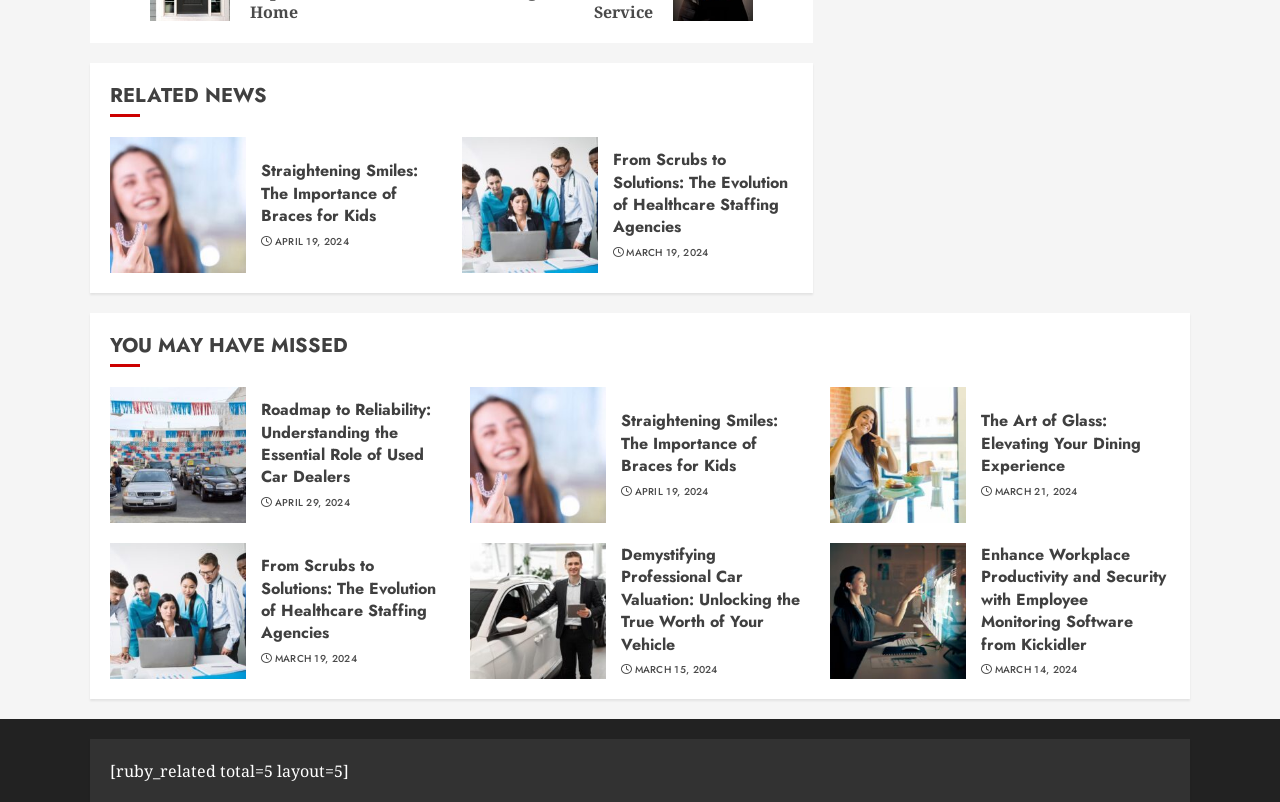Respond with a single word or phrase:
What is the title of the first news article?

Straightening Smiles: The Importance of Braces for Kids